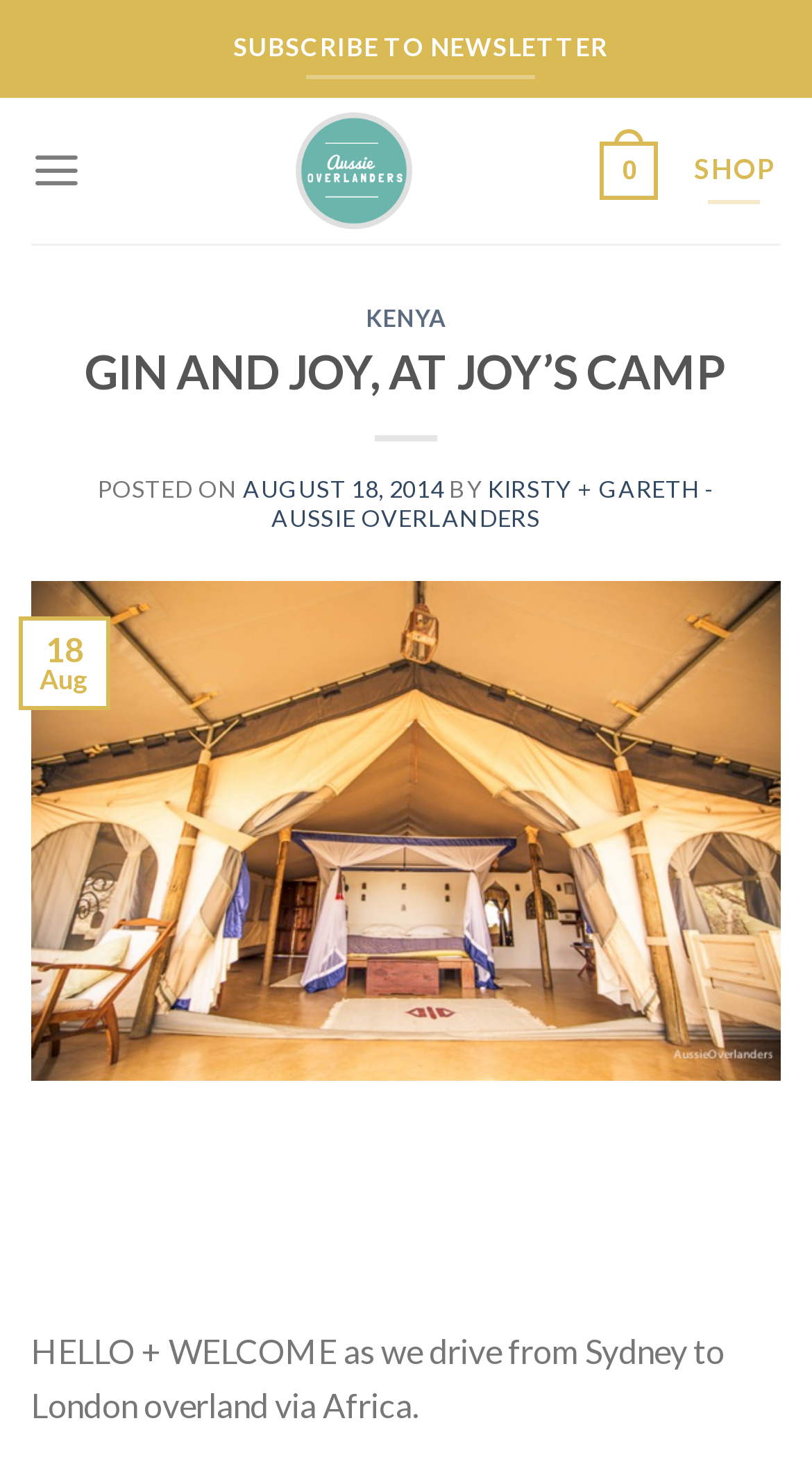Please provide the main heading of the webpage content.

GIN AND JOY, AT JOY’S CAMP